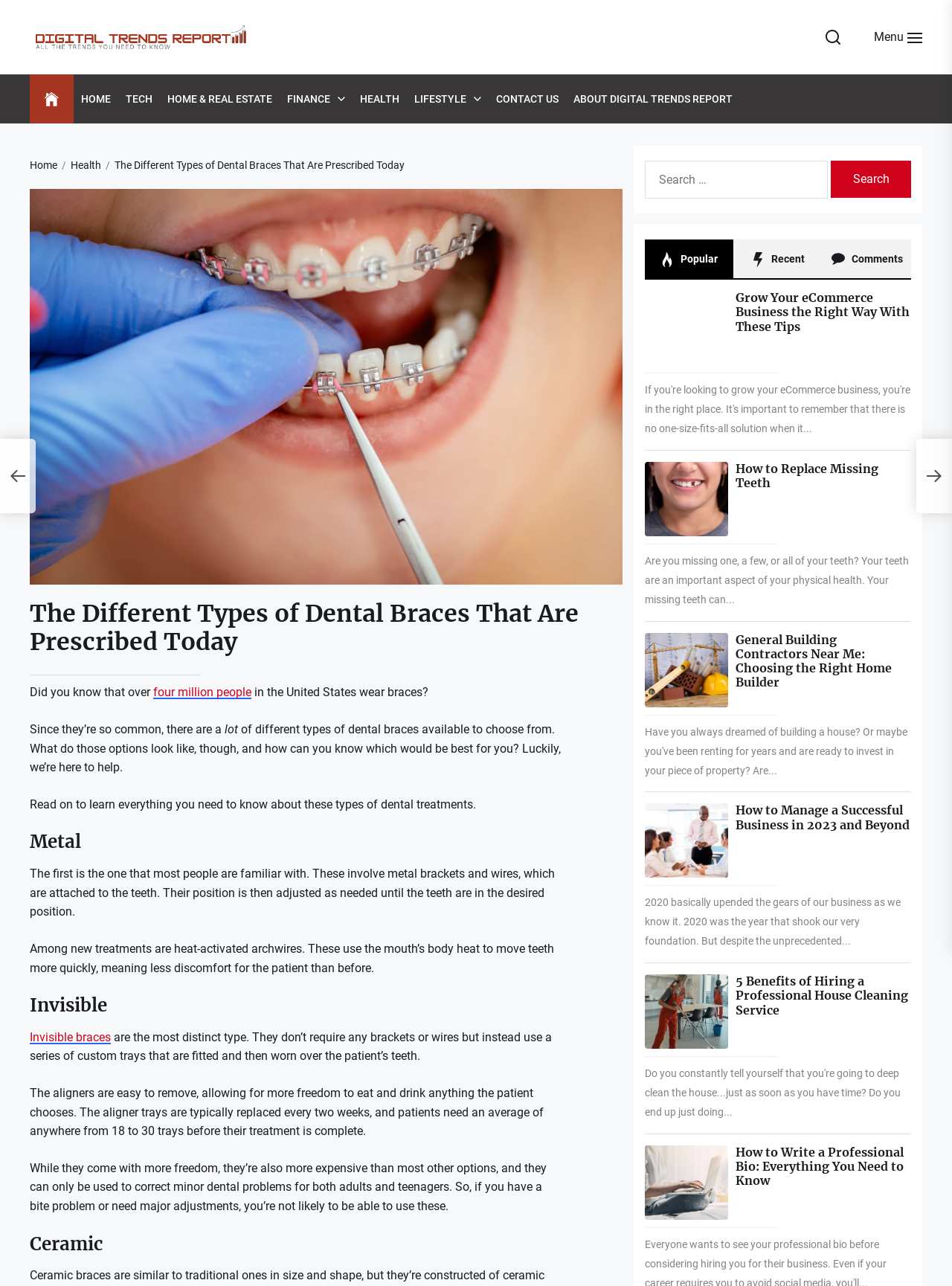Indicate the bounding box coordinates of the clickable region to achieve the following instruction: "Click on the 'Invisible' link."

[0.031, 0.801, 0.116, 0.812]